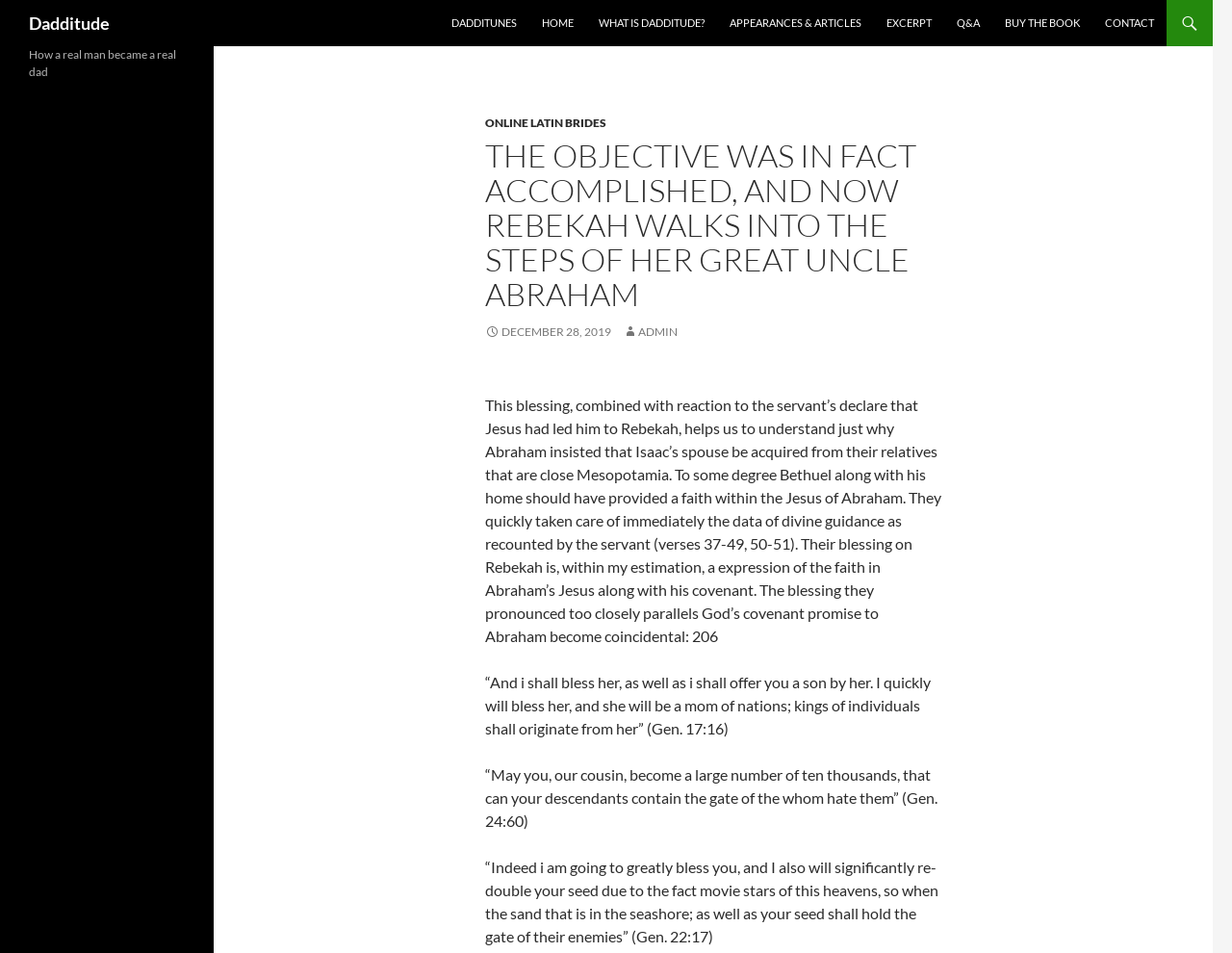What is the topic of the article?
Based on the image, provide your answer in one word or phrase.

Rebekah and Abraham